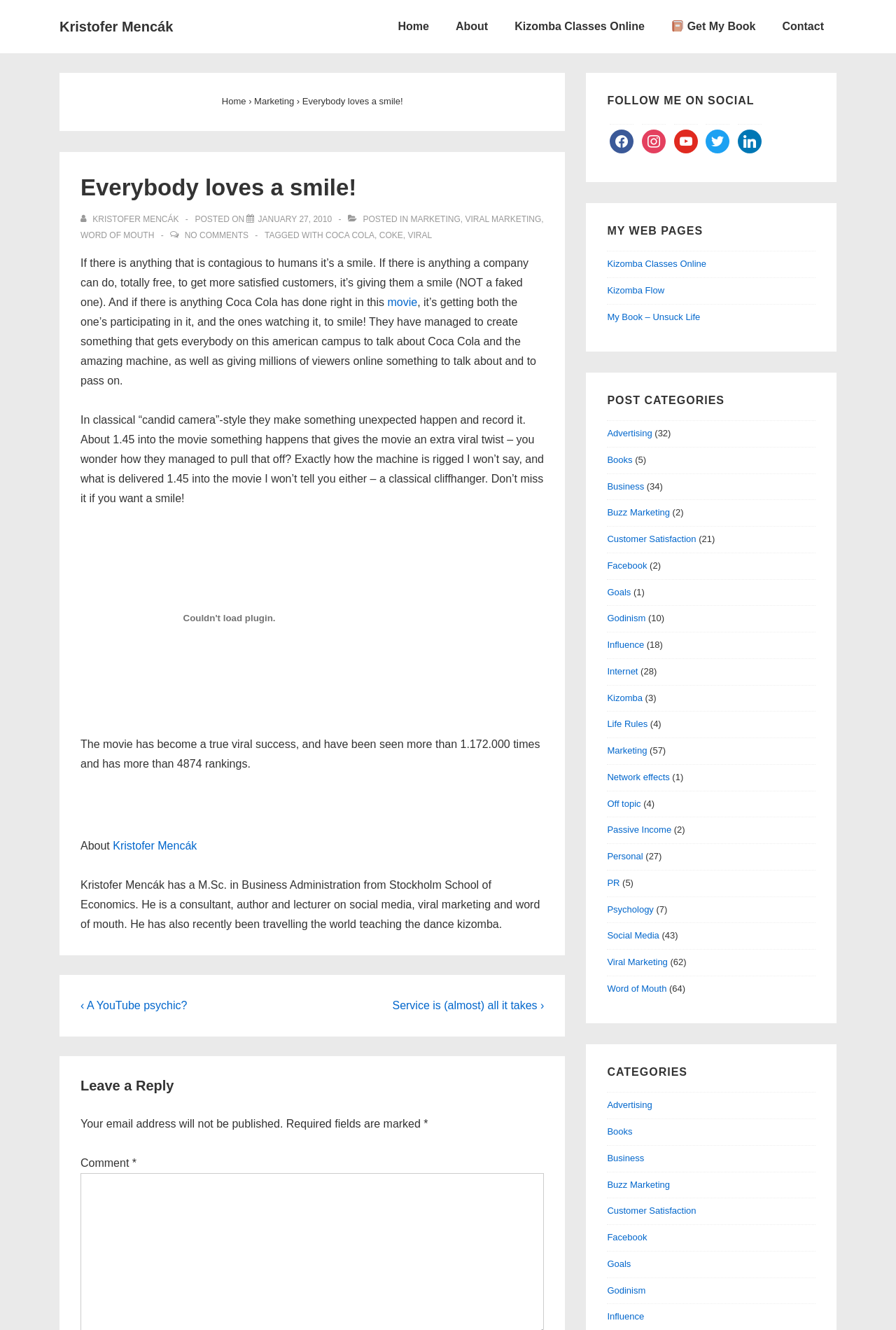Give the bounding box coordinates for the element described as: "Social Media".

[0.678, 0.7, 0.736, 0.707]